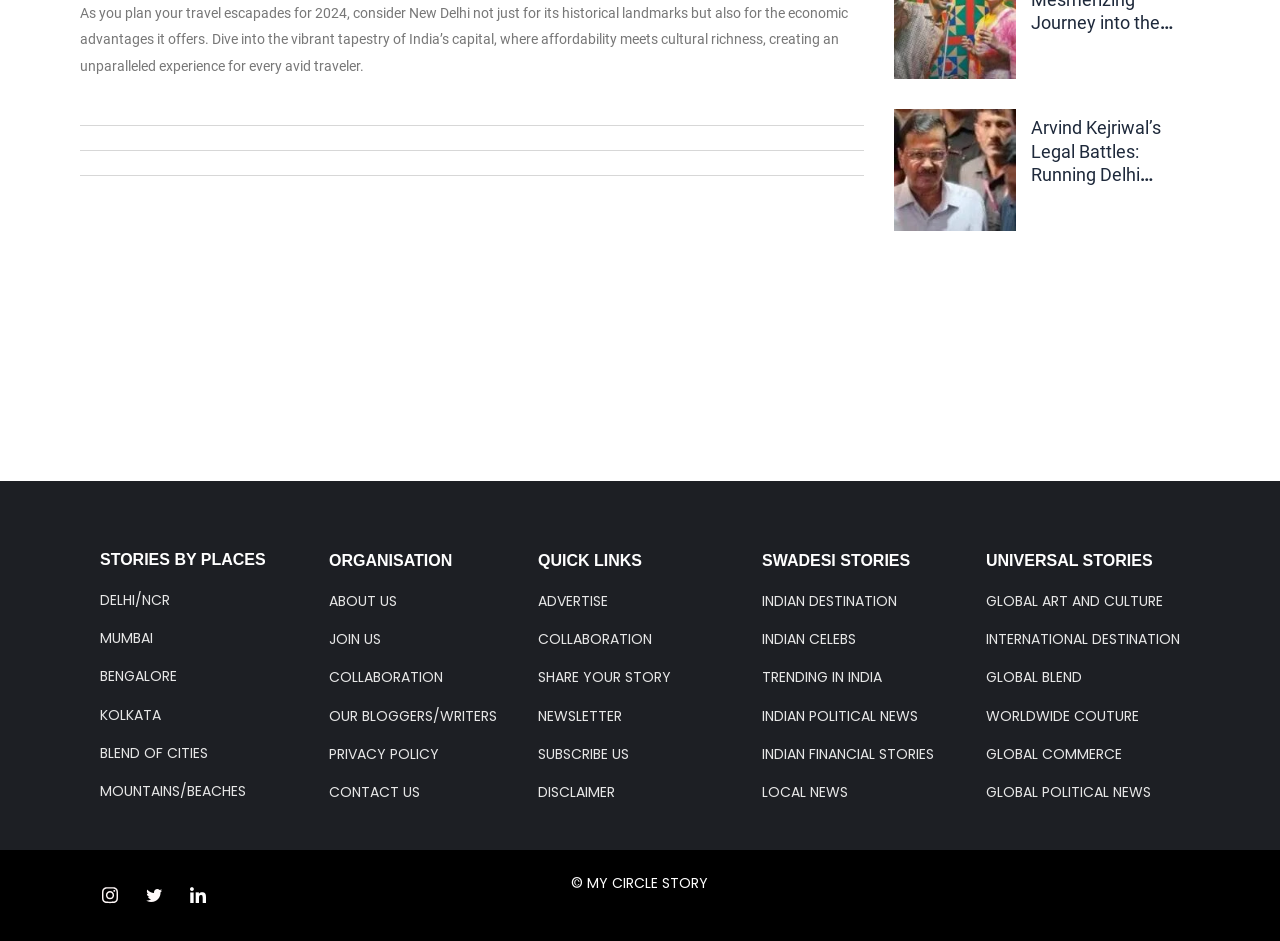What is the main topic of the webpage?
Refer to the screenshot and answer in one word or phrase.

Travel and stories